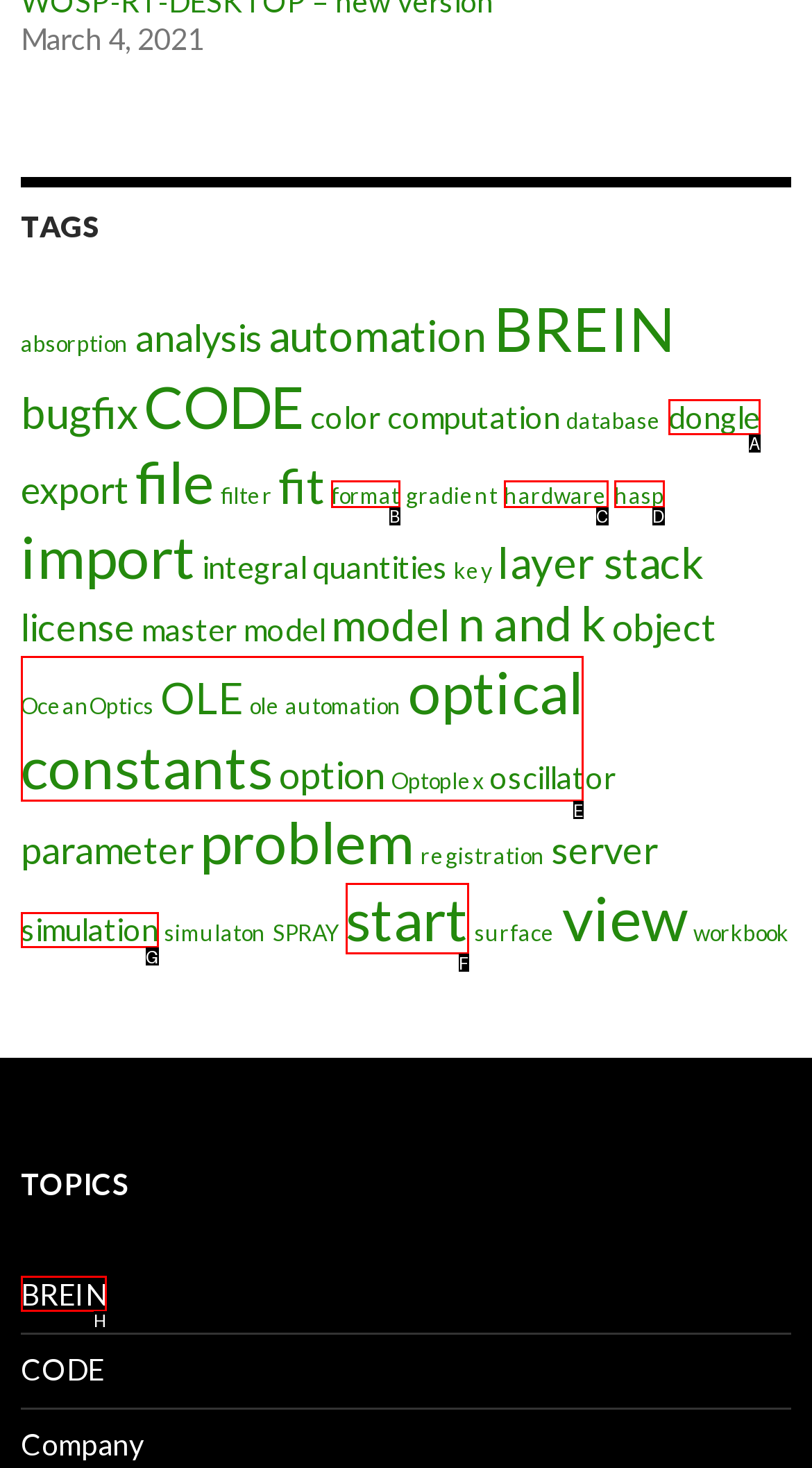Determine the correct UI element to click for this instruction: explore optical constants. Respond with the letter of the chosen element.

E